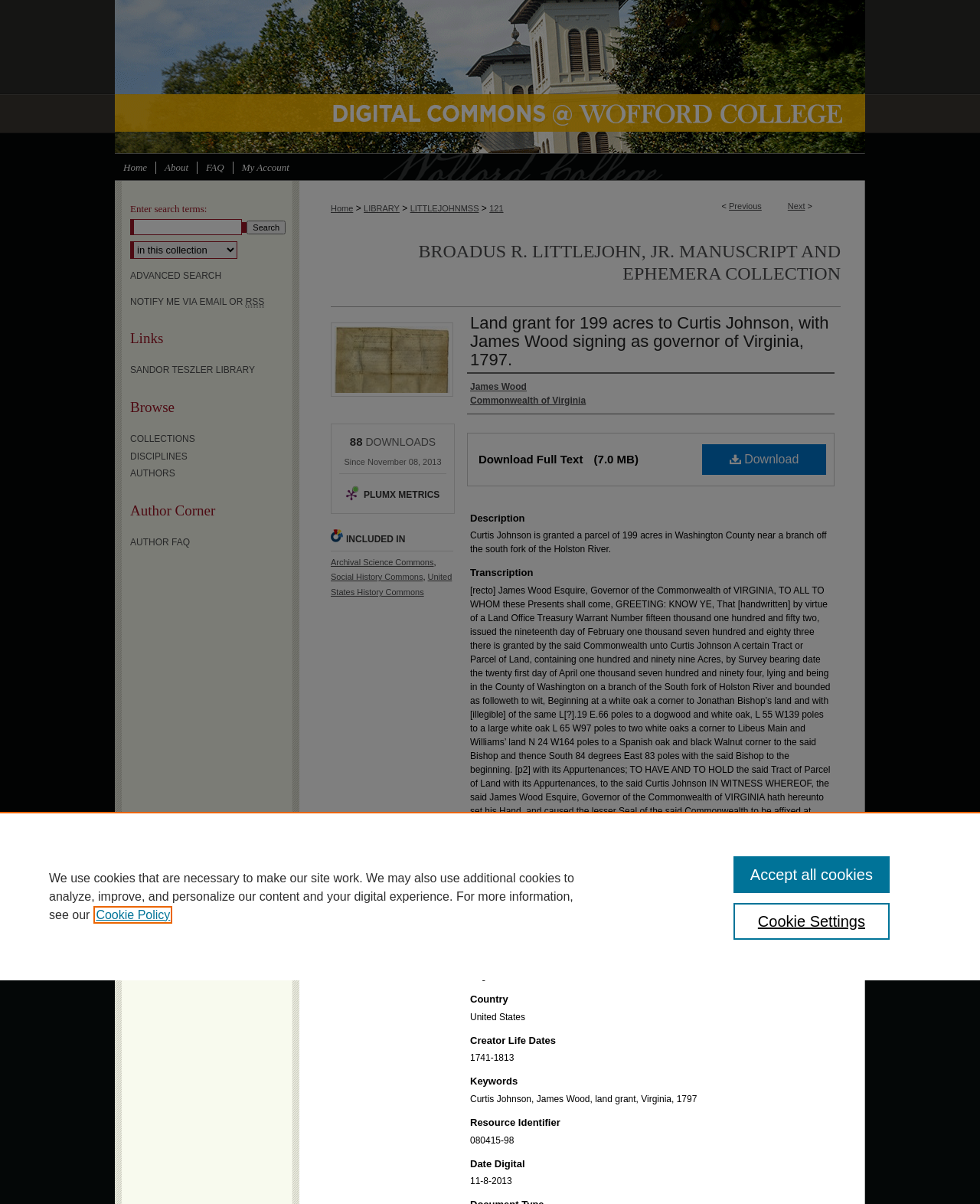What is the name of the governor signing the land grant?
Using the image, give a concise answer in the form of a single word or short phrase.

James Wood